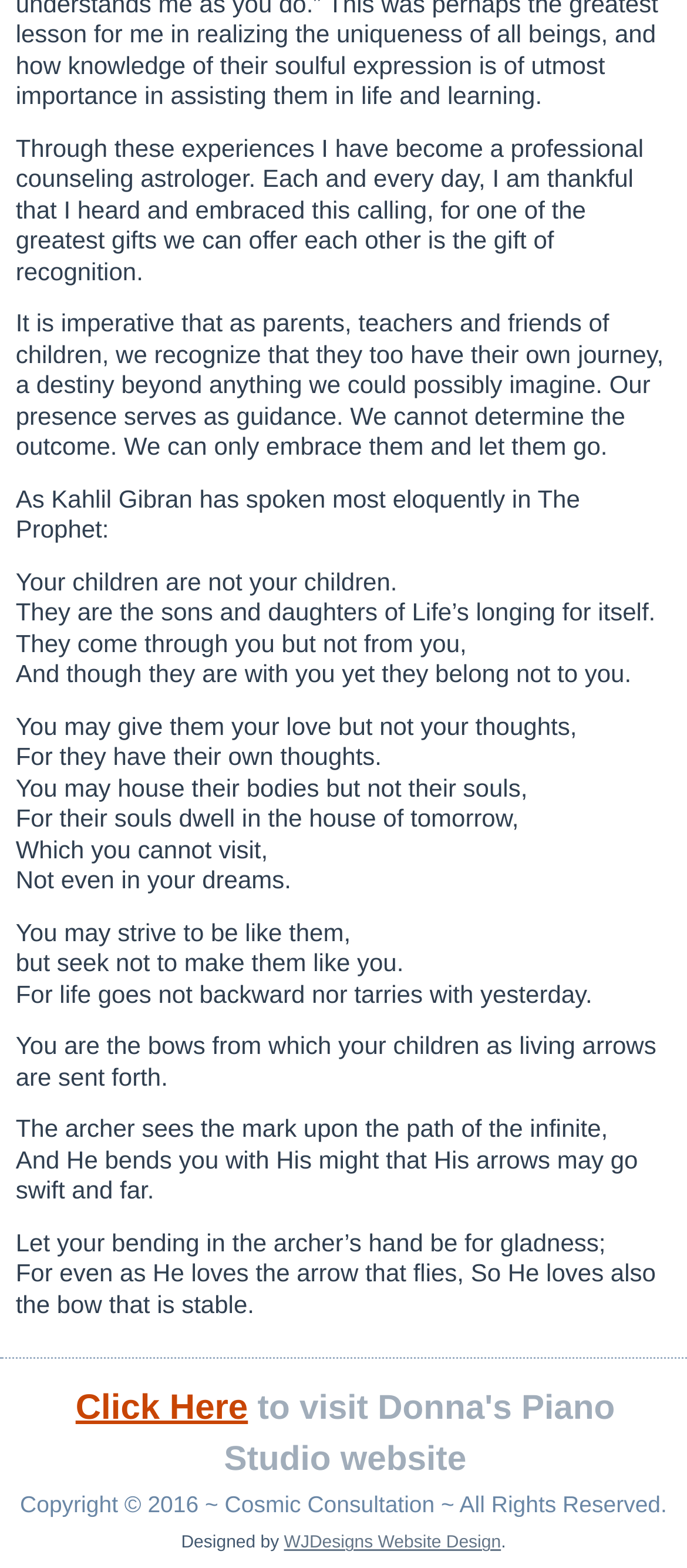Determine the bounding box for the described UI element: "WJDesigns Website Design".

[0.413, 0.978, 0.729, 0.991]